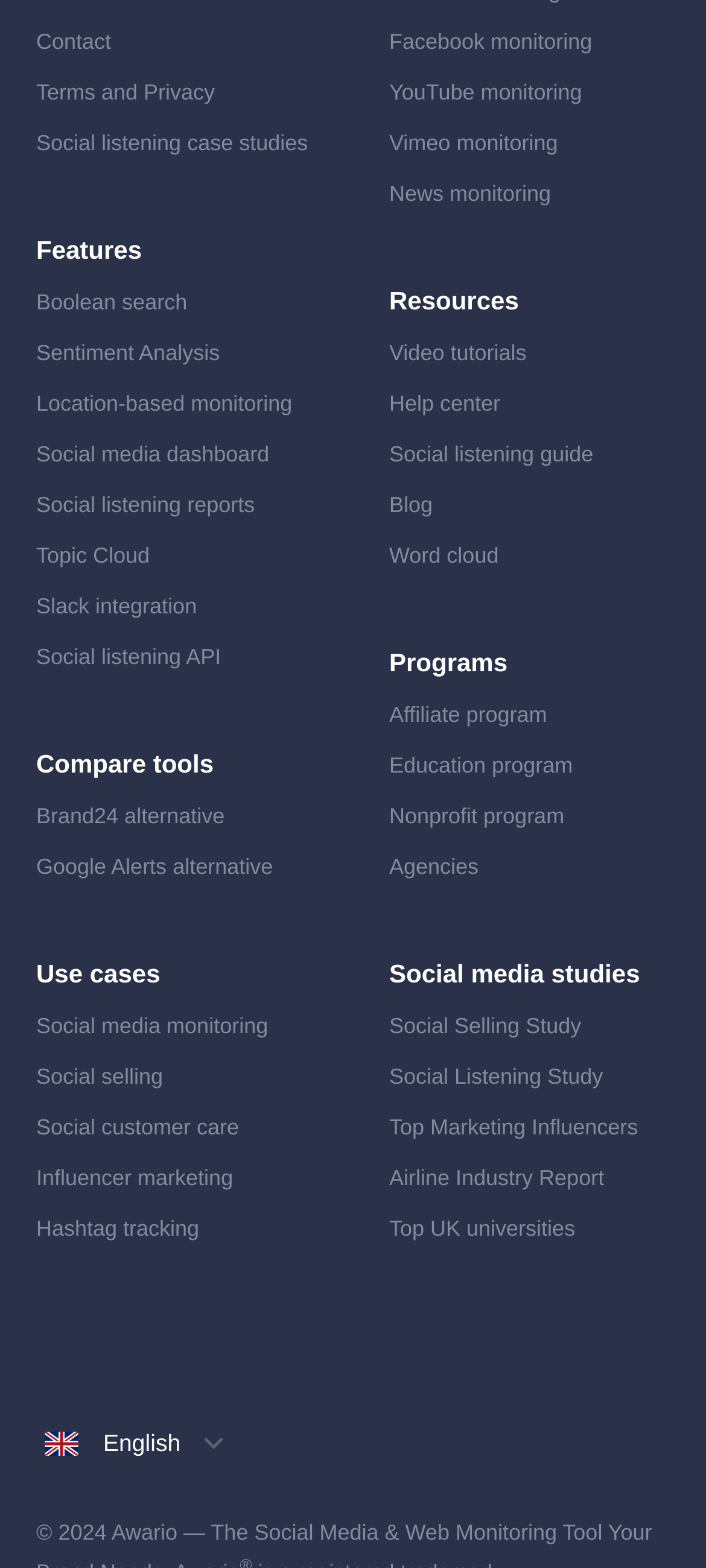What is the last link in the middle section?
Please look at the screenshot and answer using one word or phrase.

Agencies